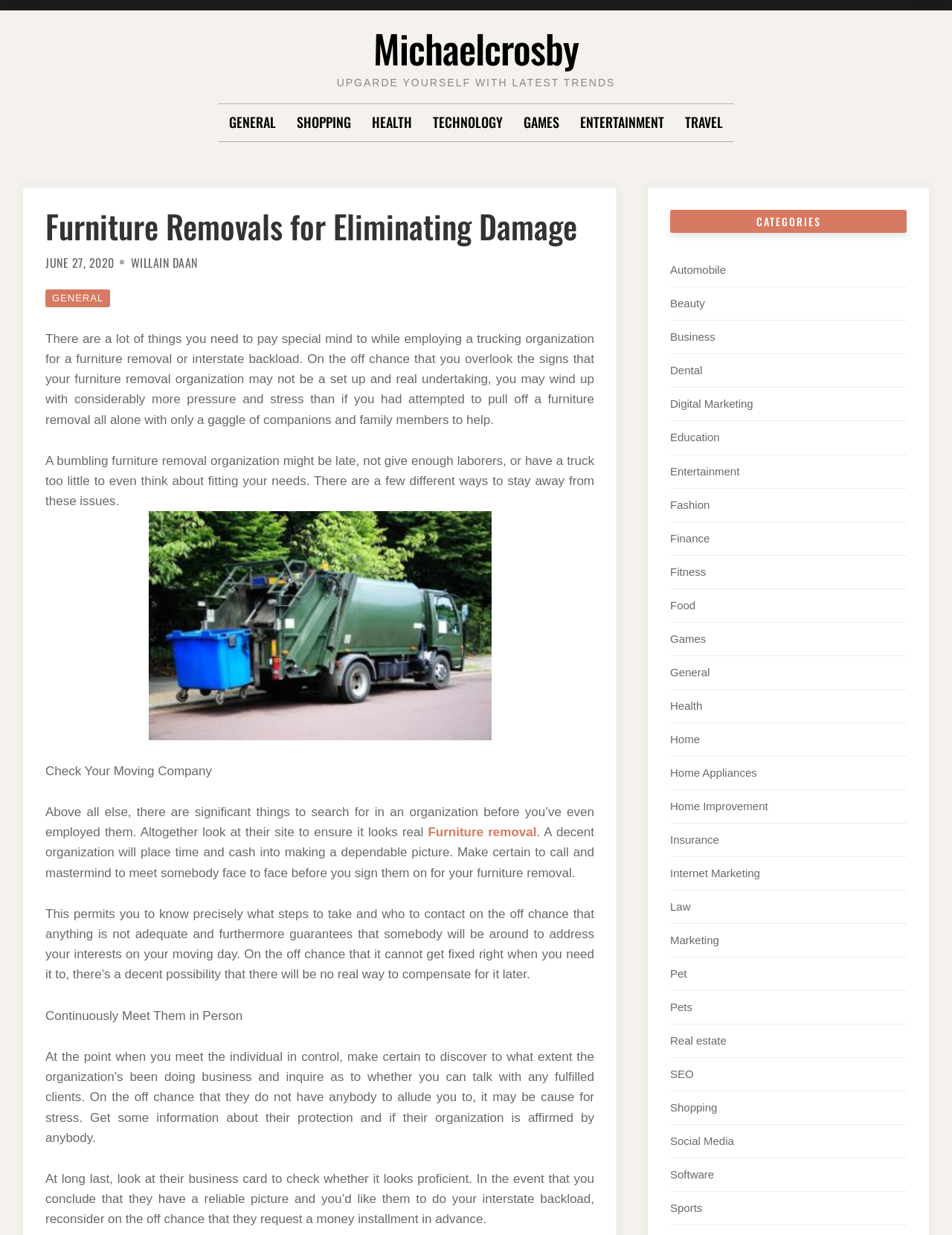Illustrate the webpage's structure and main components comprehensively.

The webpage is about furniture removals, specifically discussing the importance of carefully selecting a trucking organization for furniture removal or interstate backload. The page has a heading "Furniture Removals for Eliminating Damage" at the top, followed by a navigation menu with links to various categories such as General, Shopping, Health, Technology, Games, Entertainment, and Travel.

Below the navigation menu, there is a section with a heading "Furniture Removals for Eliminating Damage" and a subheading "JUNE 27, 2020" by "WILLAIN DAAN". This section contains a long paragraph of text discussing the importance of paying attention to details when hiring a trucking organization for furniture removal or interstate backload.

To the right of this section, there is an image related to junk removal. Below the image, there are several paragraphs of text providing tips on how to check a moving company, including checking their website, meeting them in person, and asking about their insurance and certifications.

On the right side of the page, there is a section with a heading "CATEGORIES" and a list of links to various categories such as Automobile, Beauty, Business, Dental, Digital Marketing, Education, Entertainment, Fashion, Finance, Fitness, Food, Games, General, Health, Home, Home Appliances, Home Improvement, Insurance, Internet Marketing, Law, Marketing, Pet, Pets, Real estate, SEO, Shopping, Social Media, Software, and Sports.

Overall, the webpage appears to be a blog post or article providing information and advice on furniture removals and how to select a reliable trucking organization.